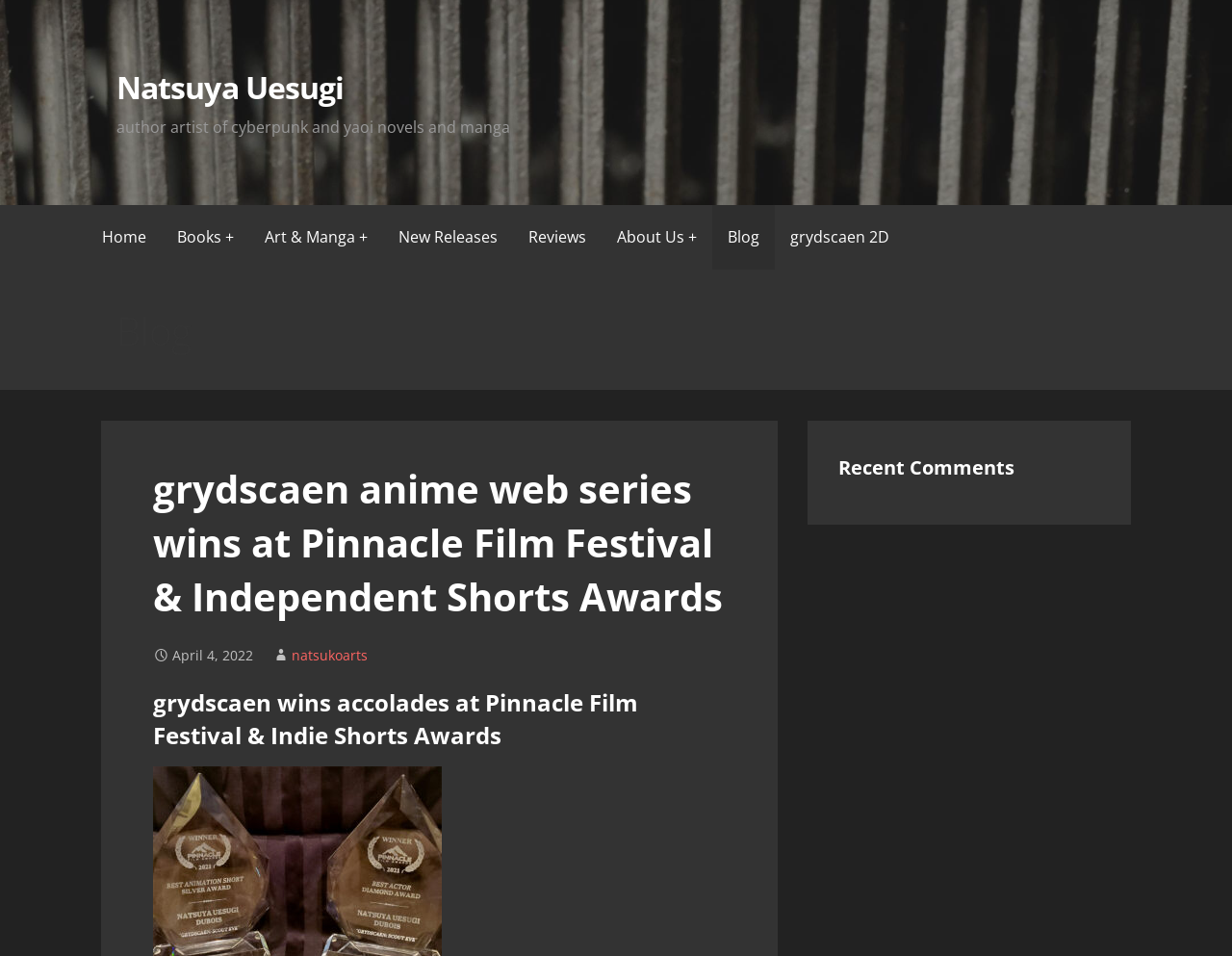Can you specify the bounding box coordinates of the area that needs to be clicked to fulfill the following instruction: "visit natsukoarts"?

[0.237, 0.676, 0.299, 0.695]